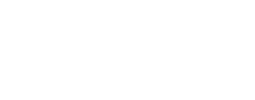Use a single word or phrase to answer this question: 
What is the purpose of the graphic element in the image?

Visual representation